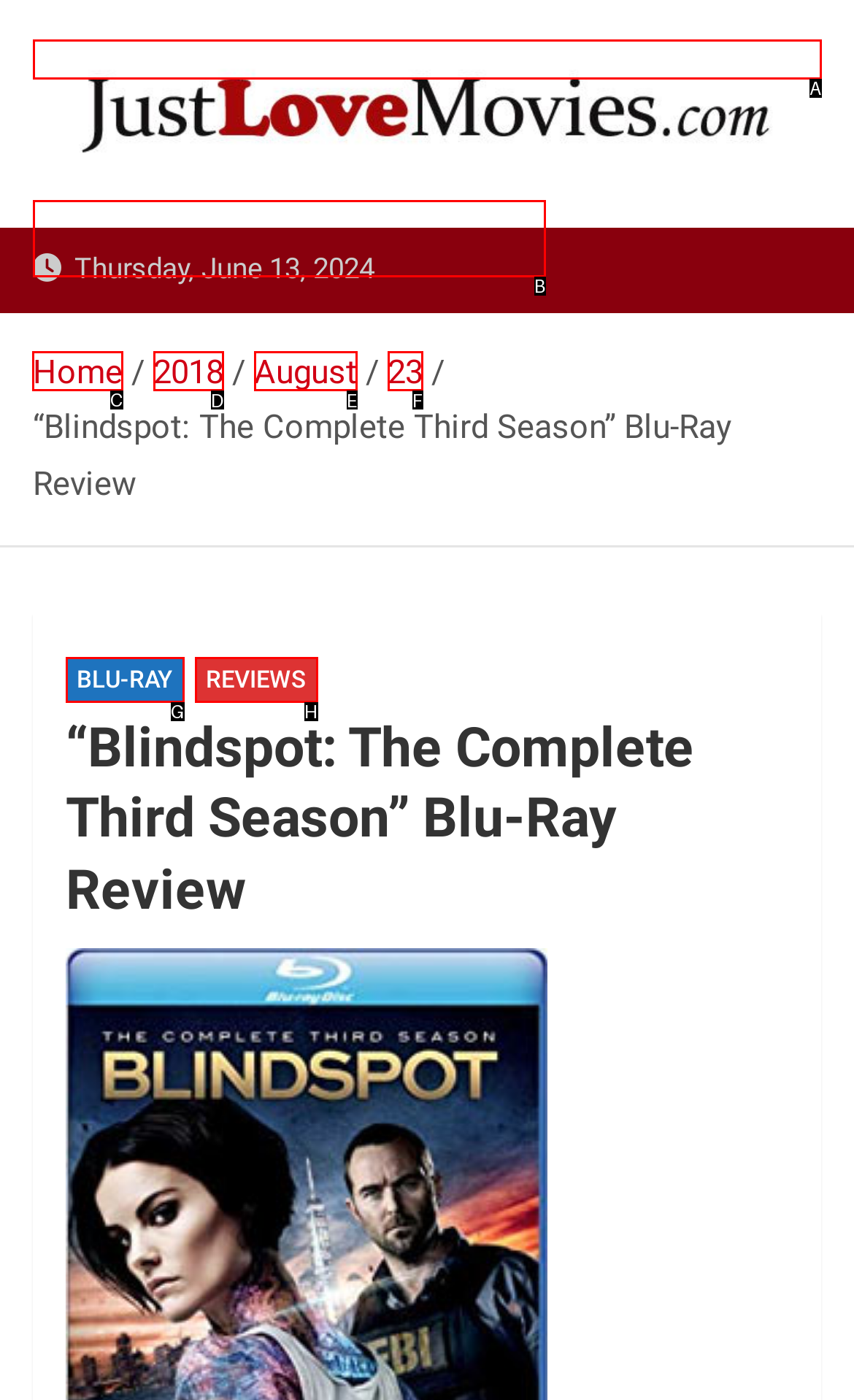Select the right option to accomplish this task: go to home page. Reply with the letter corresponding to the correct UI element.

C